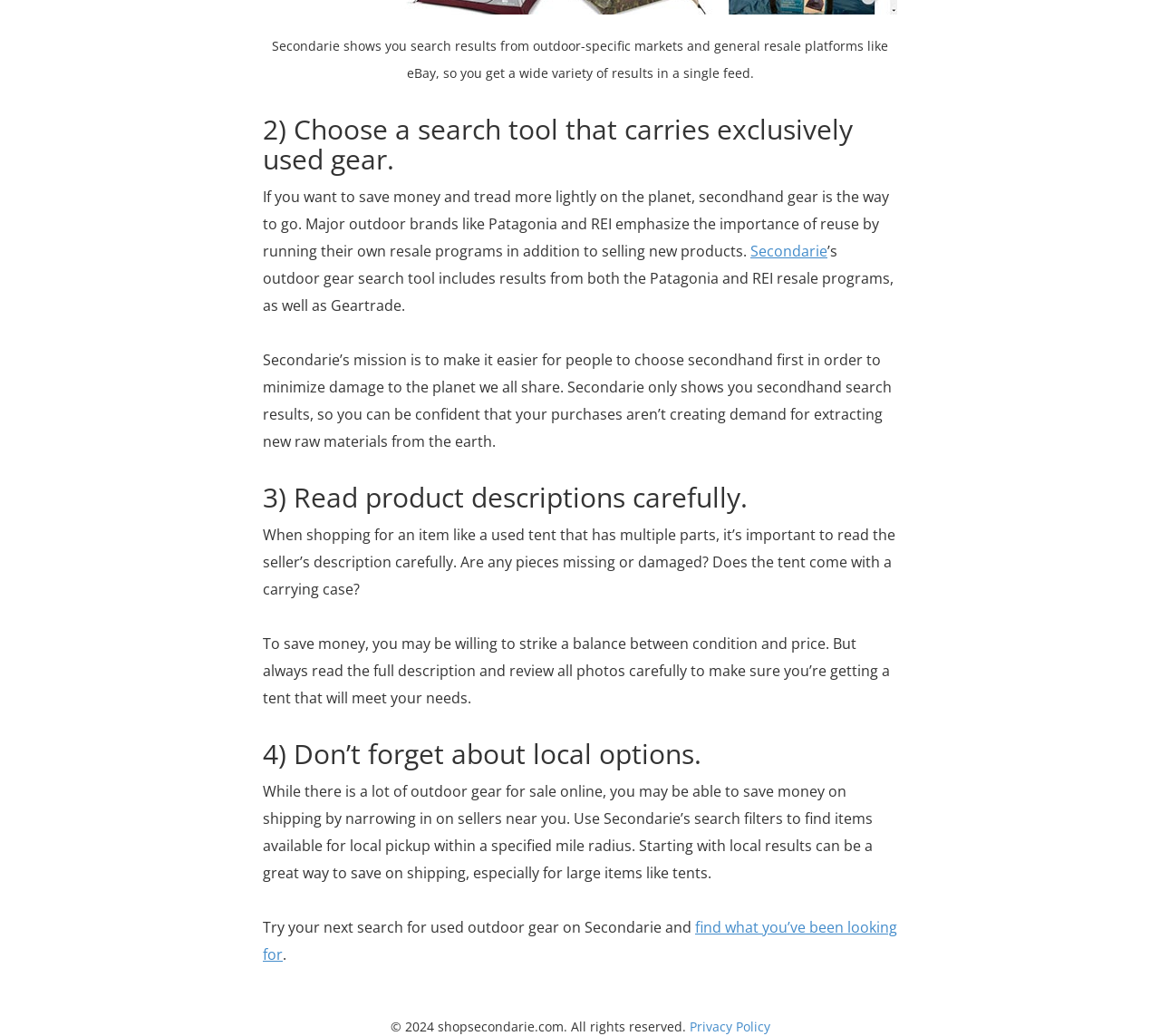What is the benefit of using Secondarie's search filters?
Offer a detailed and exhaustive answer to the question.

I found this answer by reading the StaticText element that says 'Use Secondarie’s search filters to find items available for local pickup within a specified mile radius. Starting with local results can be a great way to save on shipping, especially for large items like tents.'